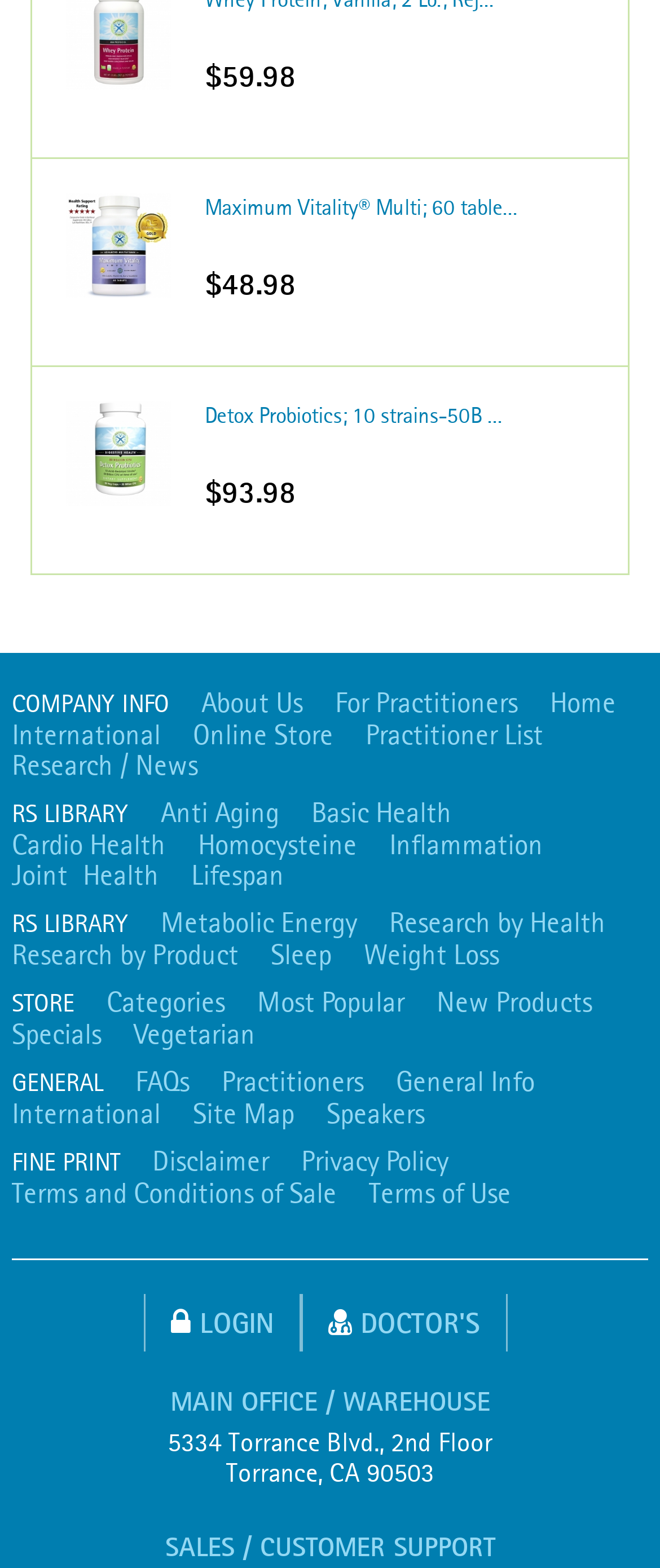Identify the bounding box for the UI element described as: "See All". The coordinates should be four float numbers between 0 and 1, i.e., [left, top, right, bottom].

None